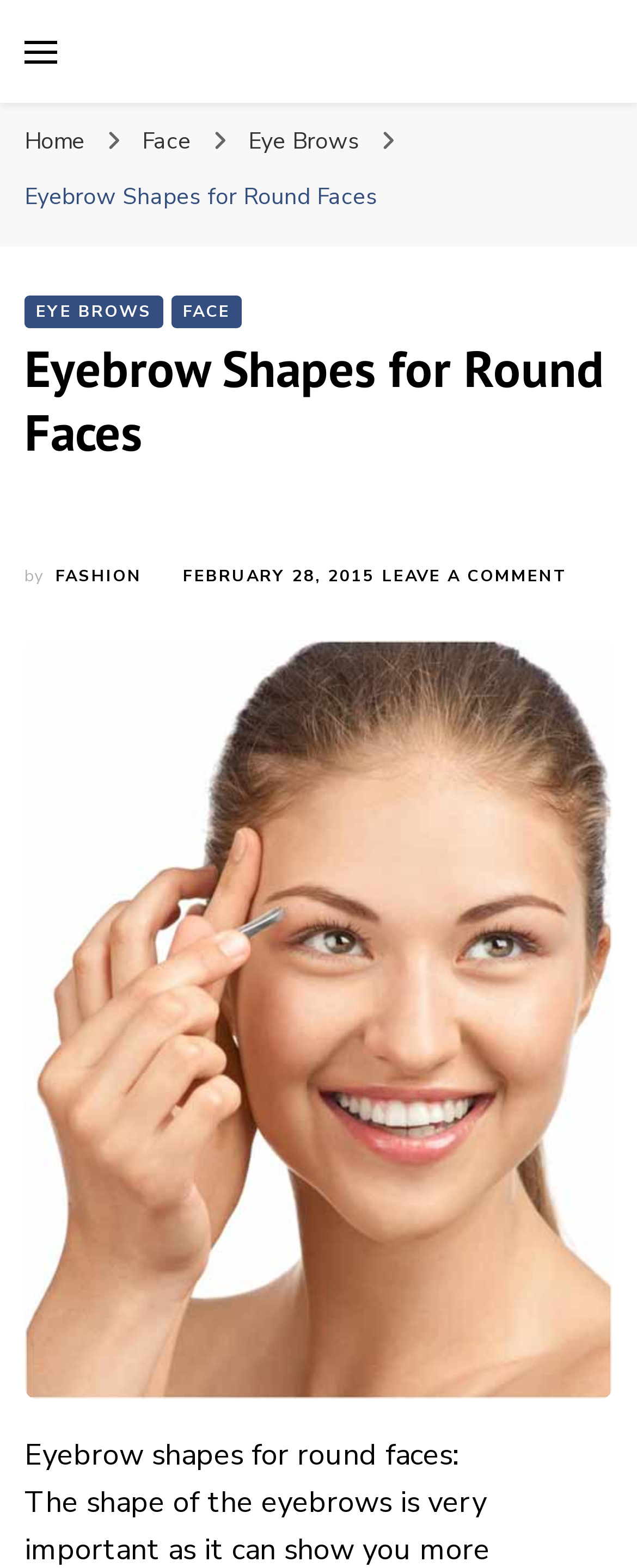Identify the bounding box for the UI element specified in this description: "Eye Brows". The coordinates must be four float numbers between 0 and 1, formatted as [left, top, right, bottom].

[0.39, 0.081, 0.574, 0.1]